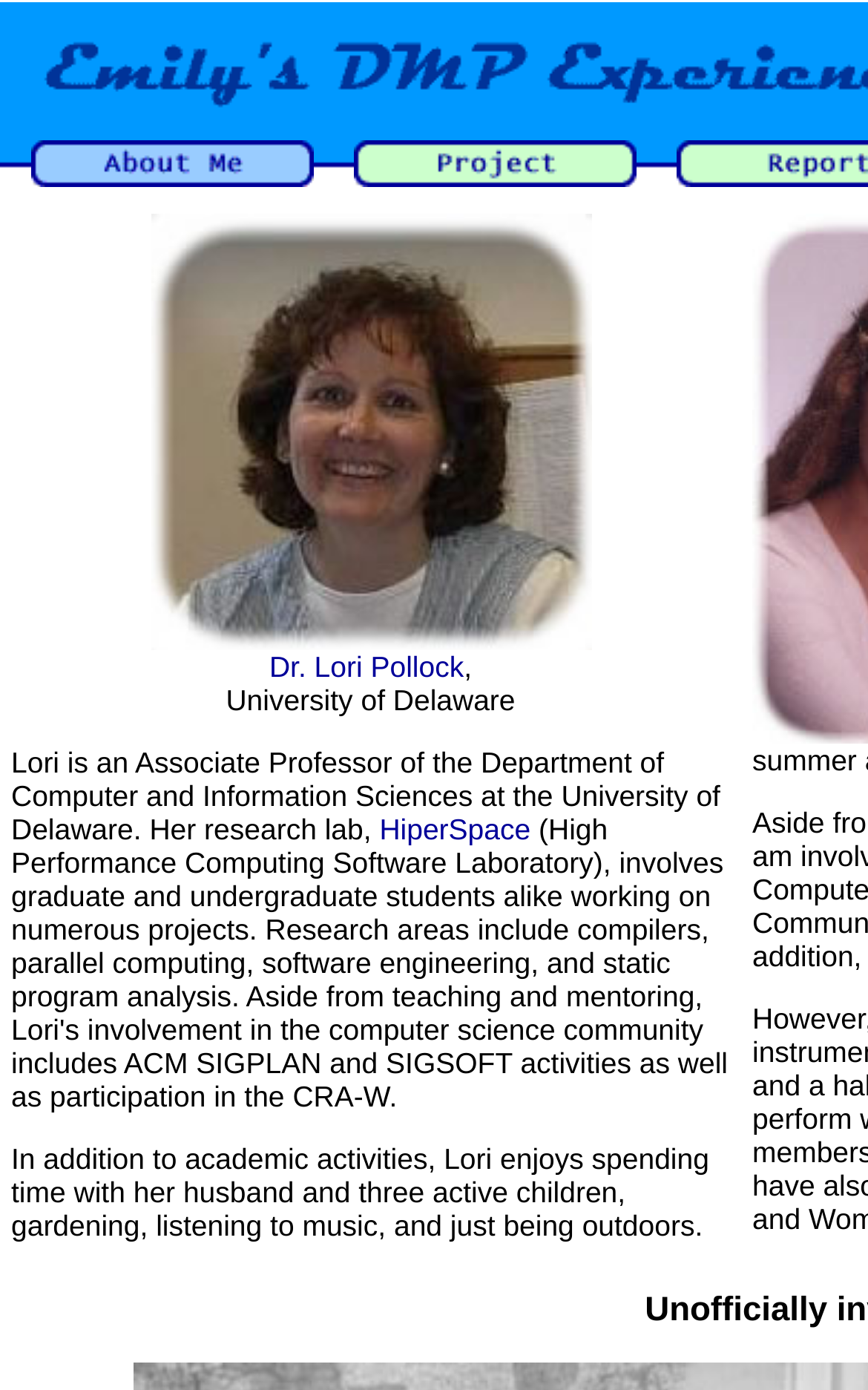What is the profession of the person described? Based on the image, give a response in one word or a short phrase.

Associate Professor